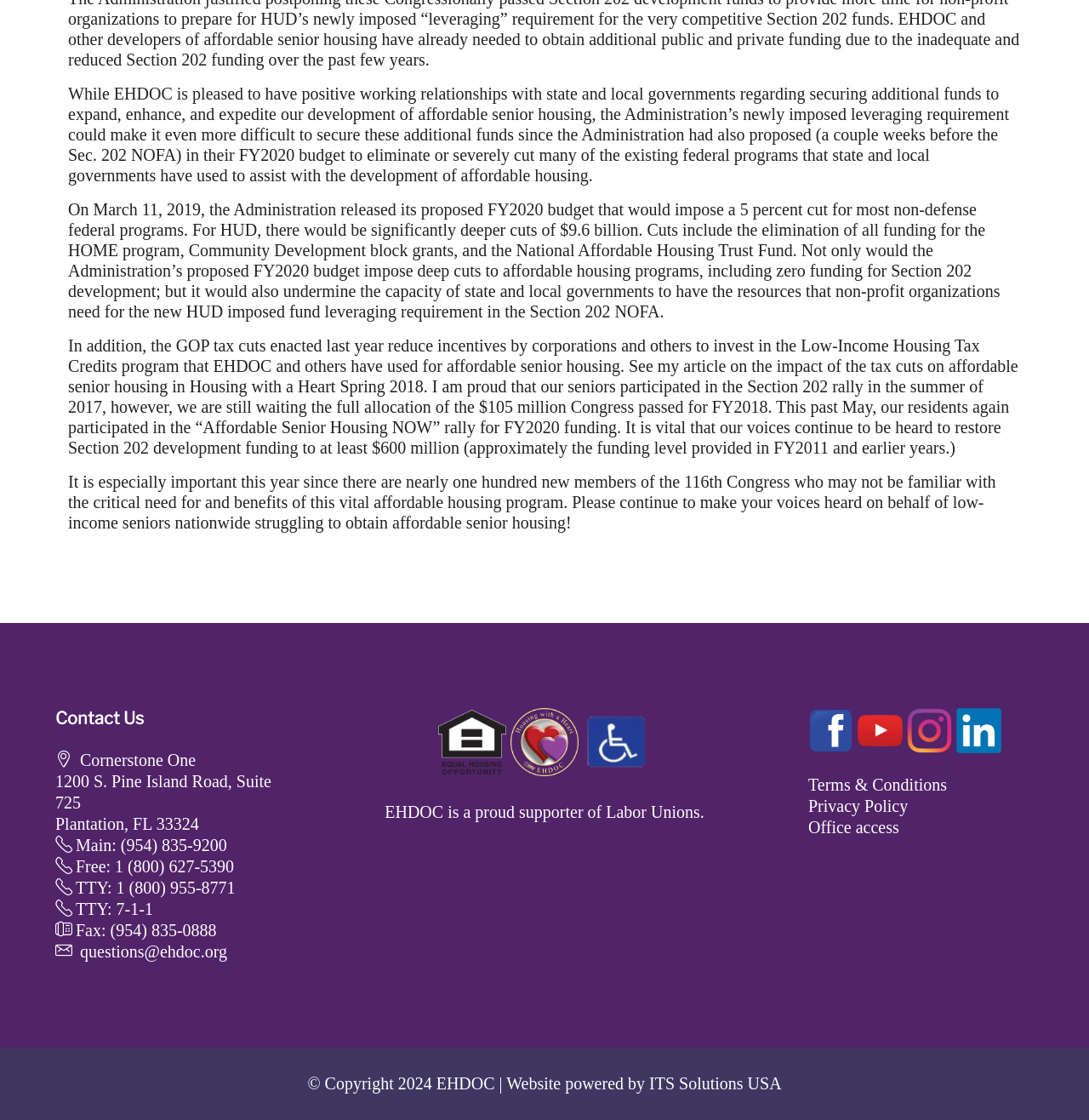Provide a short answer using a single word or phrase for the following question: 
What is the copyright year of the website?

2024